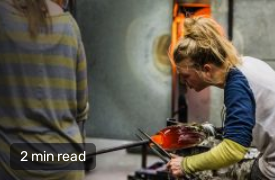What is the purpose of the furnace in the background?
Based on the screenshot, provide a one-word or short-phrase response.

To provide intense heat